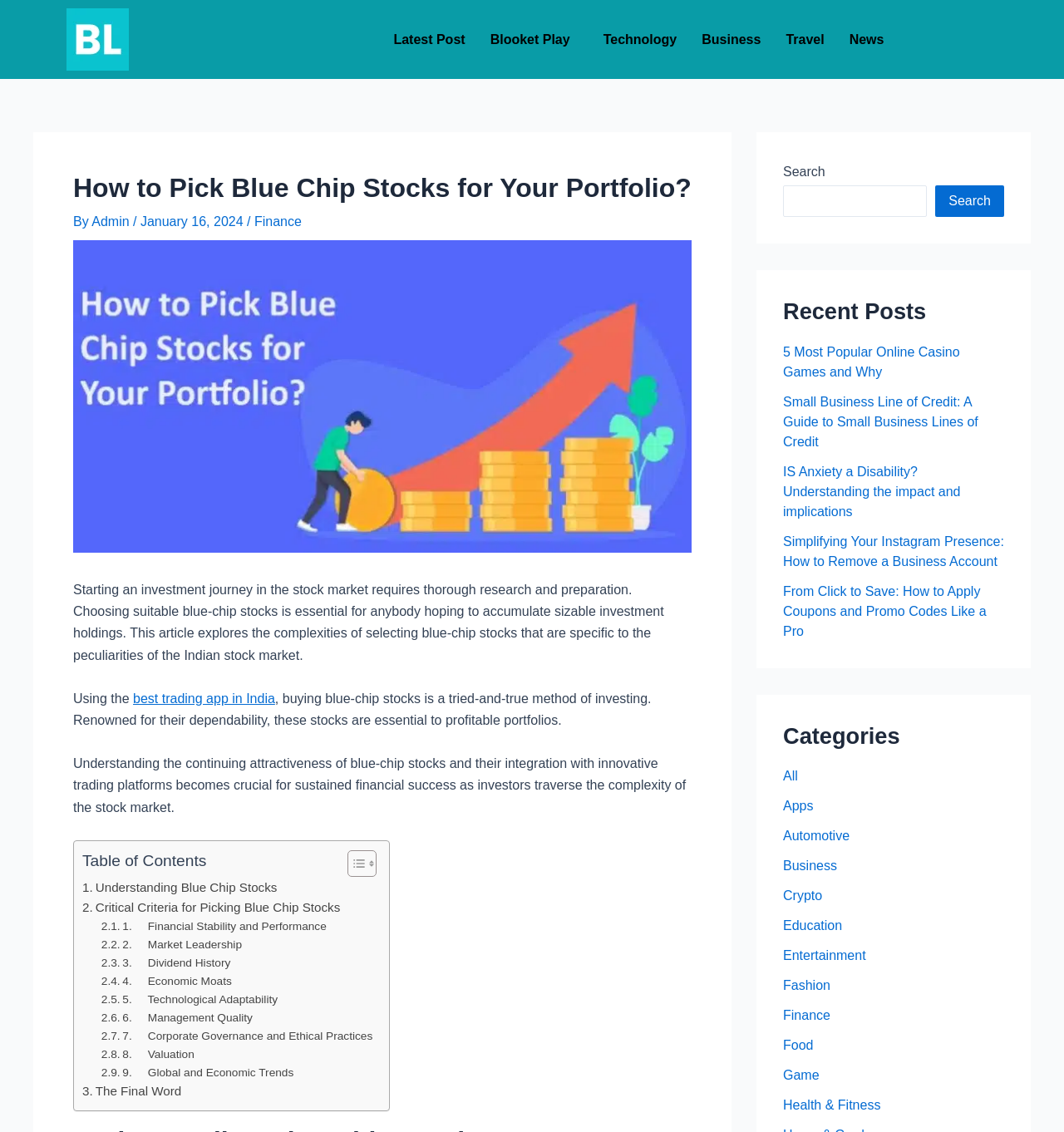Determine the bounding box for the described HTML element: "The History of Honey". Ensure the coordinates are four float numbers between 0 and 1 in the format [left, top, right, bottom].

None